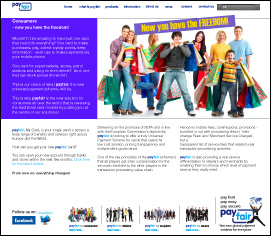Provide a short, one-word or phrase answer to the question below:
What is the central figure holding?

A large banner